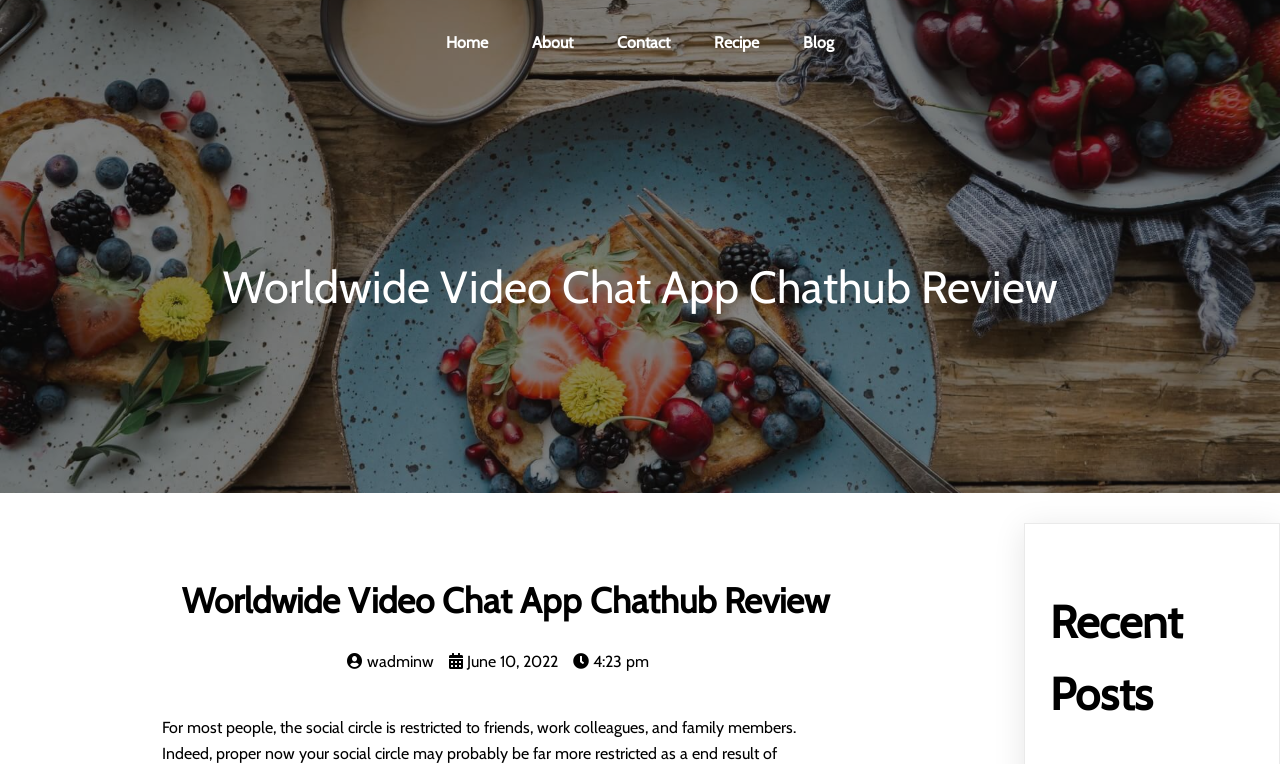Please specify the bounding box coordinates of the clickable region necessary for completing the following instruction: "go to home page". The coordinates must consist of four float numbers between 0 and 1, i.e., [left, top, right, bottom].

[0.333, 0.033, 0.397, 0.079]